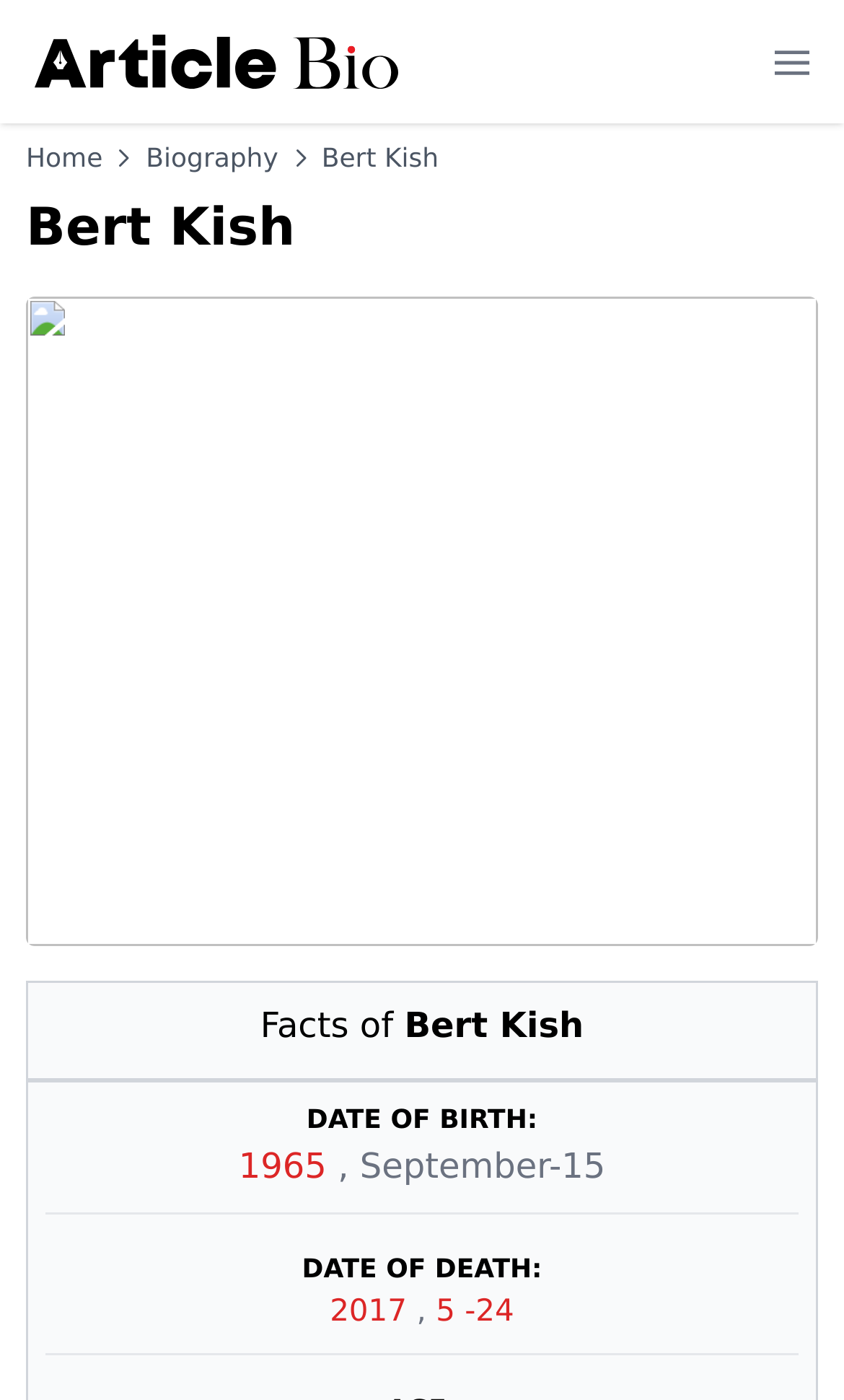What is the name of the website?
Look at the screenshot and provide an in-depth answer.

I found the answer by looking at the link element with the text 'ArticleBio.com' which is displayed at the top of the webpage.